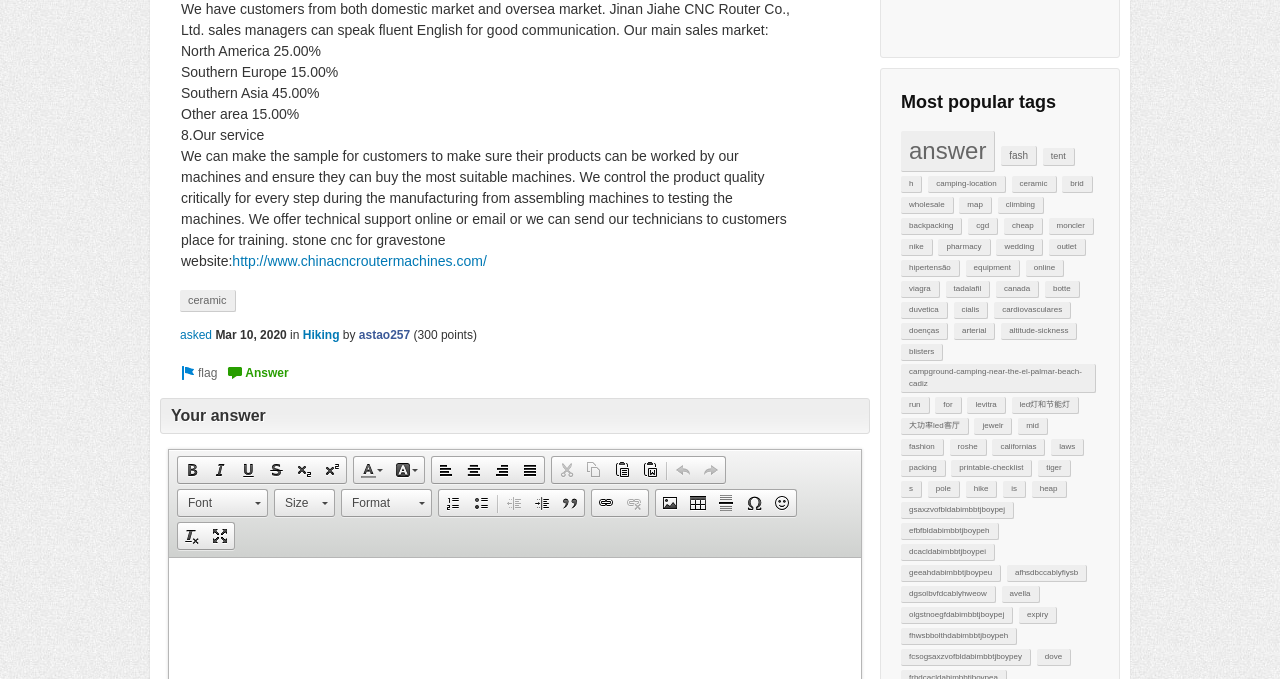Provide the bounding box coordinates of the section that needs to be clicked to accomplish the following instruction: "click on the 'camping-location' link."

[0.725, 0.259, 0.786, 0.284]